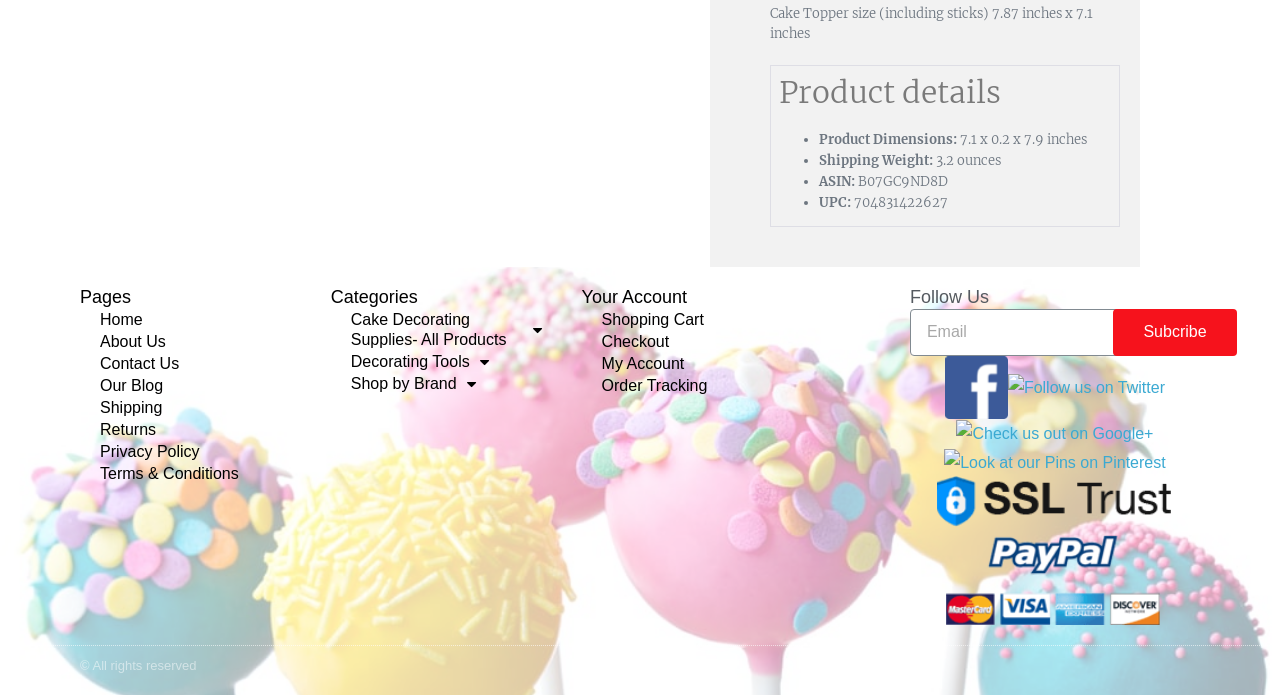Locate the bounding box coordinates of the area you need to click to fulfill this instruction: 'Subscribe to newsletter'. The coordinates must be in the form of four float numbers ranging from 0 to 1: [left, top, right, bottom].

[0.87, 0.445, 0.966, 0.512]